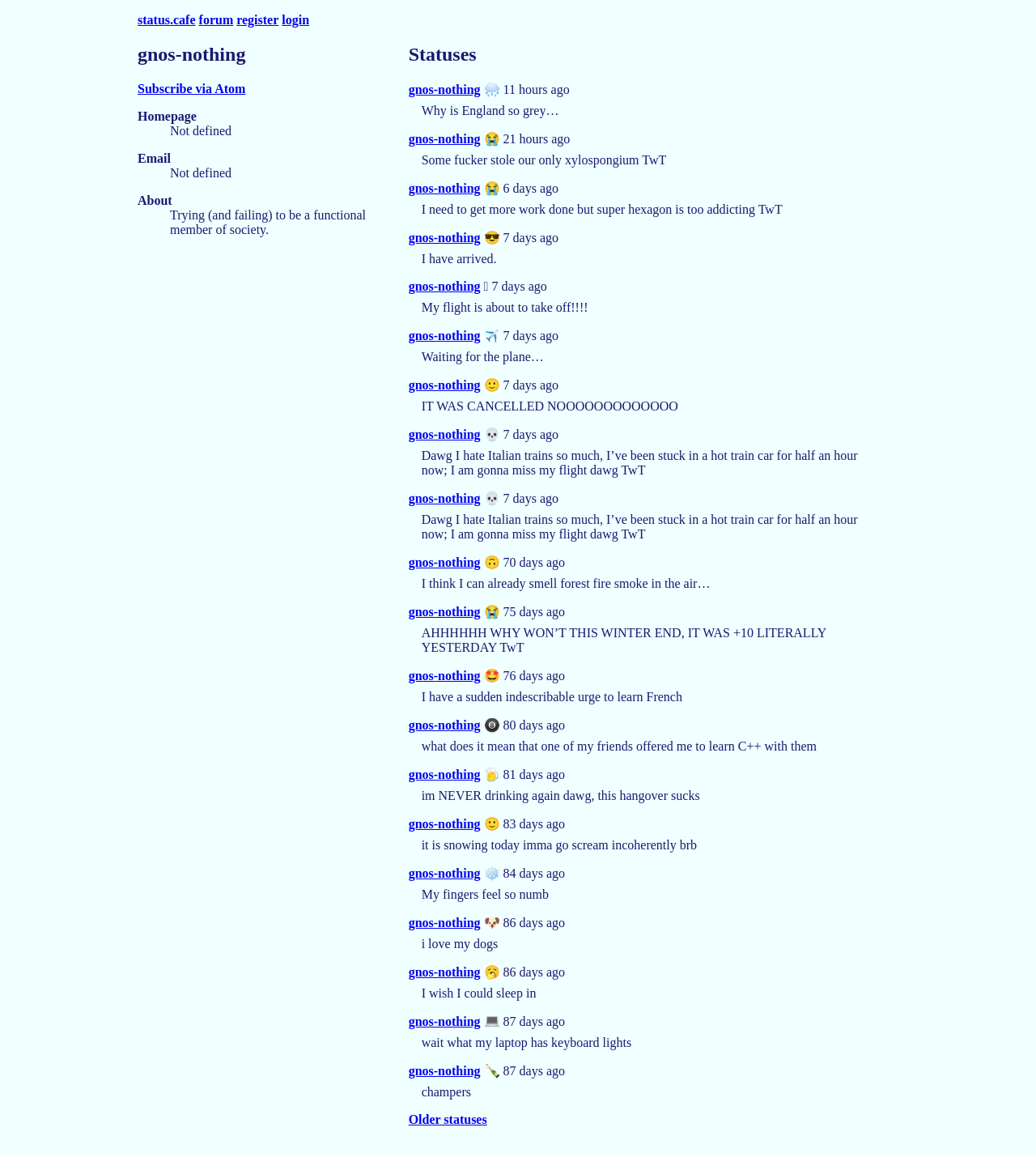Please find the bounding box coordinates of the section that needs to be clicked to achieve this instruction: "subscribe via atom".

[0.133, 0.071, 0.237, 0.083]